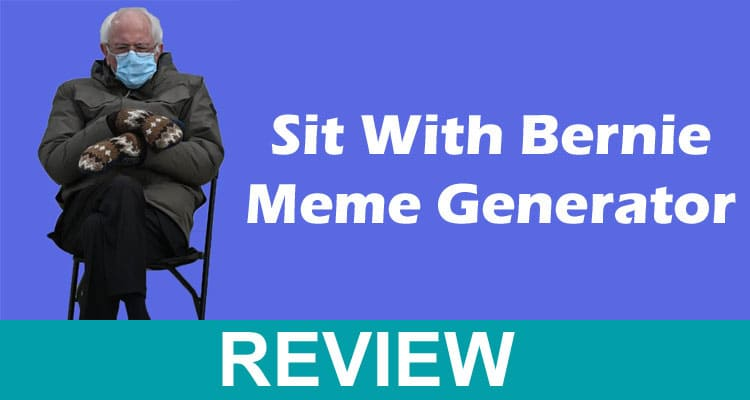What is the purpose of the turquoise banner? Please answer the question using a single word or phrase based on the image.

To highlight the content's evaluative nature